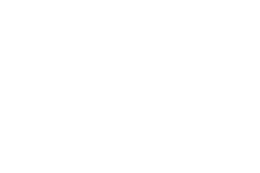How much discount is offered on the pullover?
Using the image as a reference, answer the question in detail.

The promotional note in the caption highlights a savings opportunity of £20.00, which is the difference between the original price of £240.00 and the current sale price of £220.00.